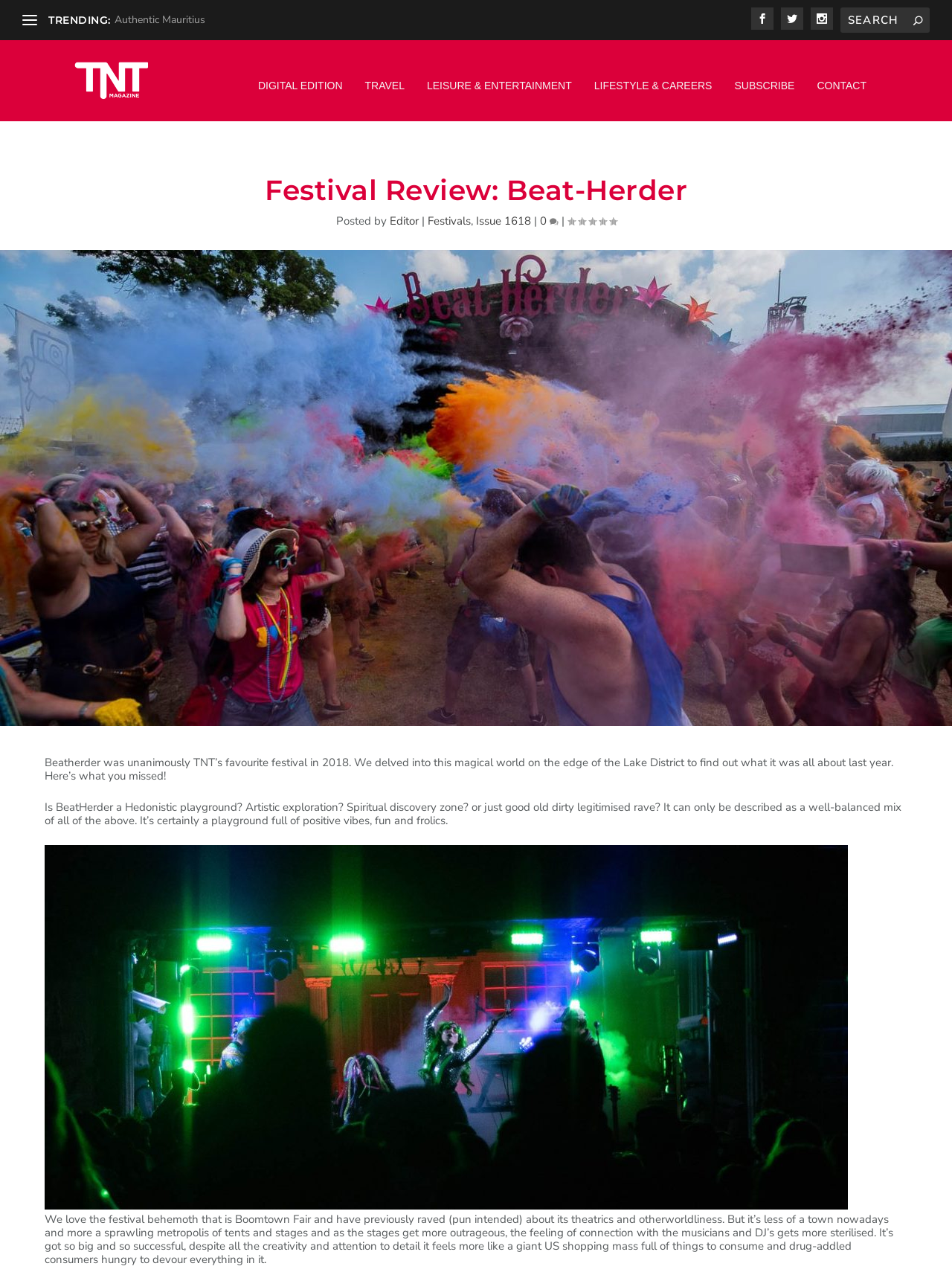Can you give a comprehensive explanation to the question given the content of the image?
What is the location of the festival?

I found the answer by reading the text 'We delved into this magical world on the edge of the Lake District to find out what it was all about last year.' which mentions the location of the festival as the Lake District.